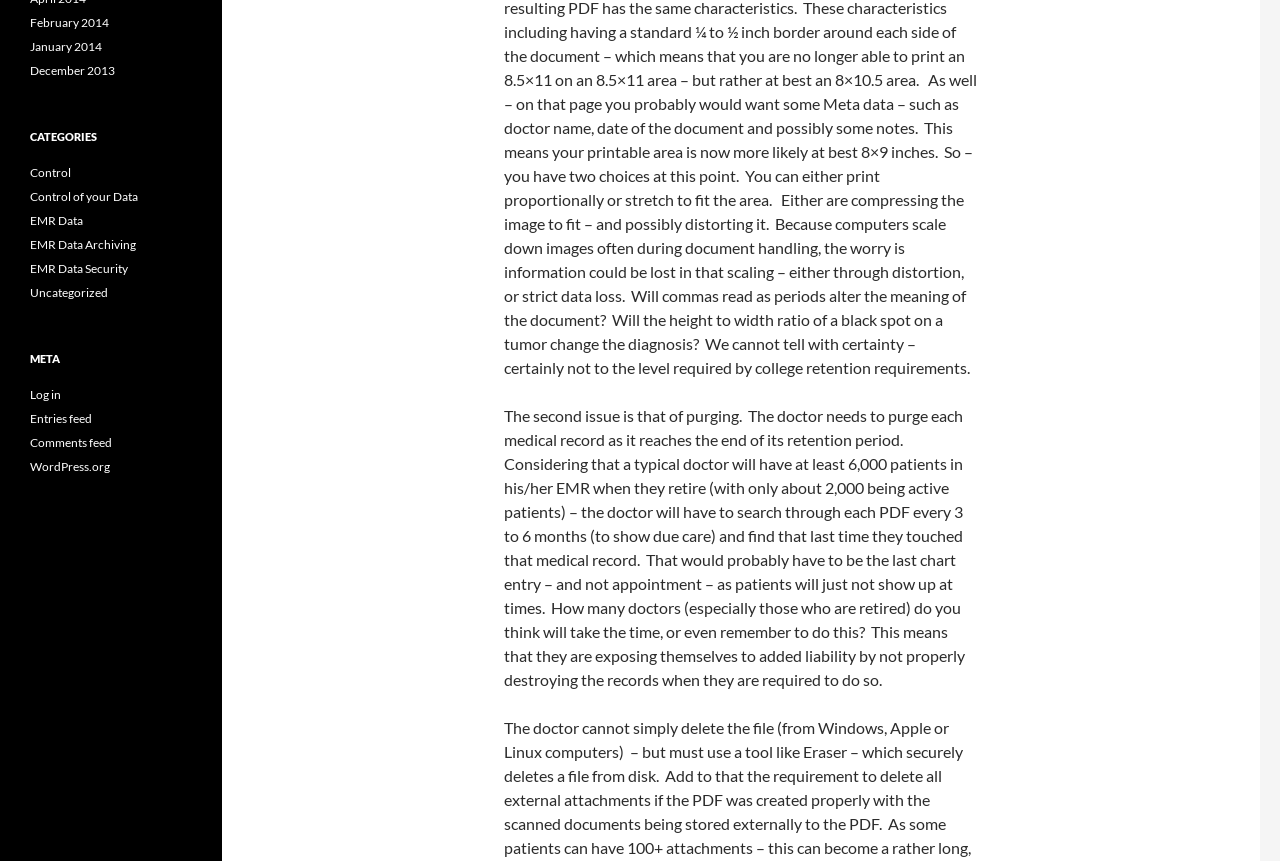Please determine the bounding box of the UI element that matches this description: Entries feed. The coordinates should be given as (top-left x, top-left y, bottom-right x, bottom-right y), with all values between 0 and 1.

[0.023, 0.477, 0.072, 0.495]